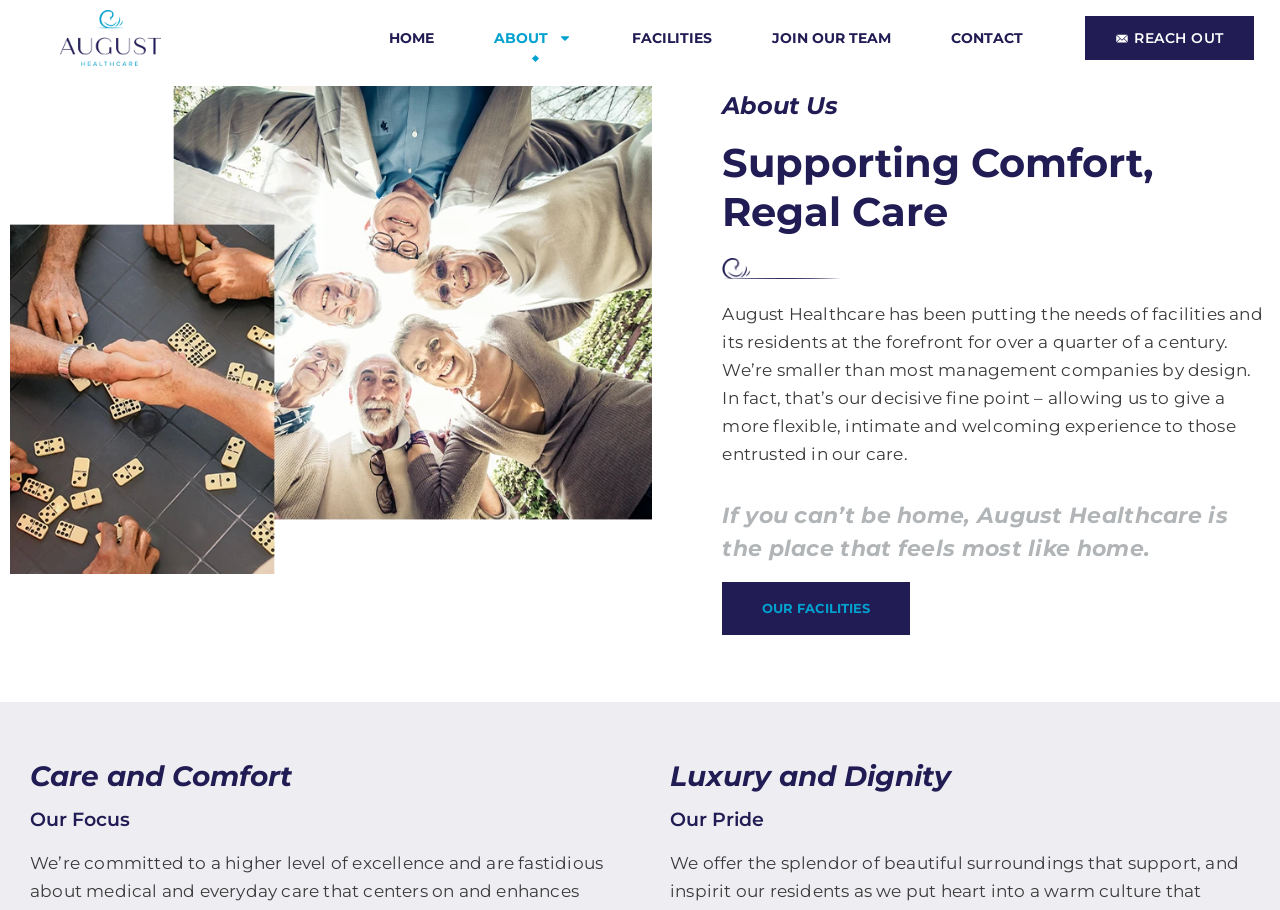Predict the bounding box of the UI element based on this description: "Join Our Team".

[0.58, 0.016, 0.72, 0.067]